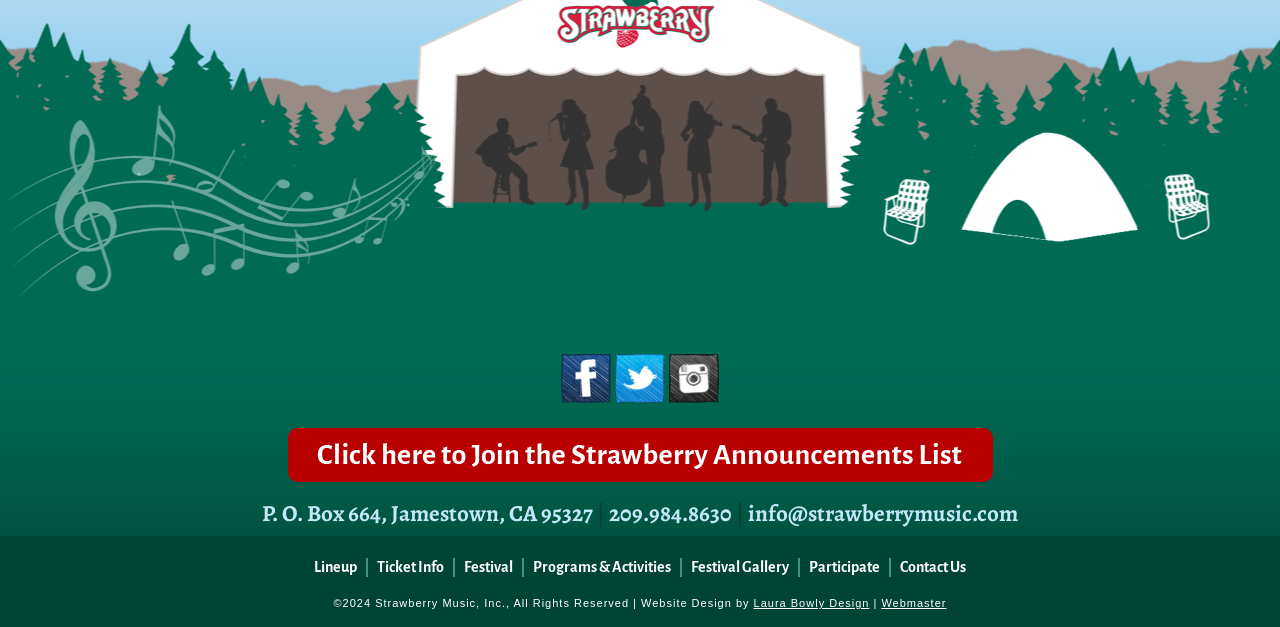What is the postal address of Strawberry Music?
Give a one-word or short-phrase answer derived from the screenshot.

P. O. Box 664, Jamestown, CA 95327